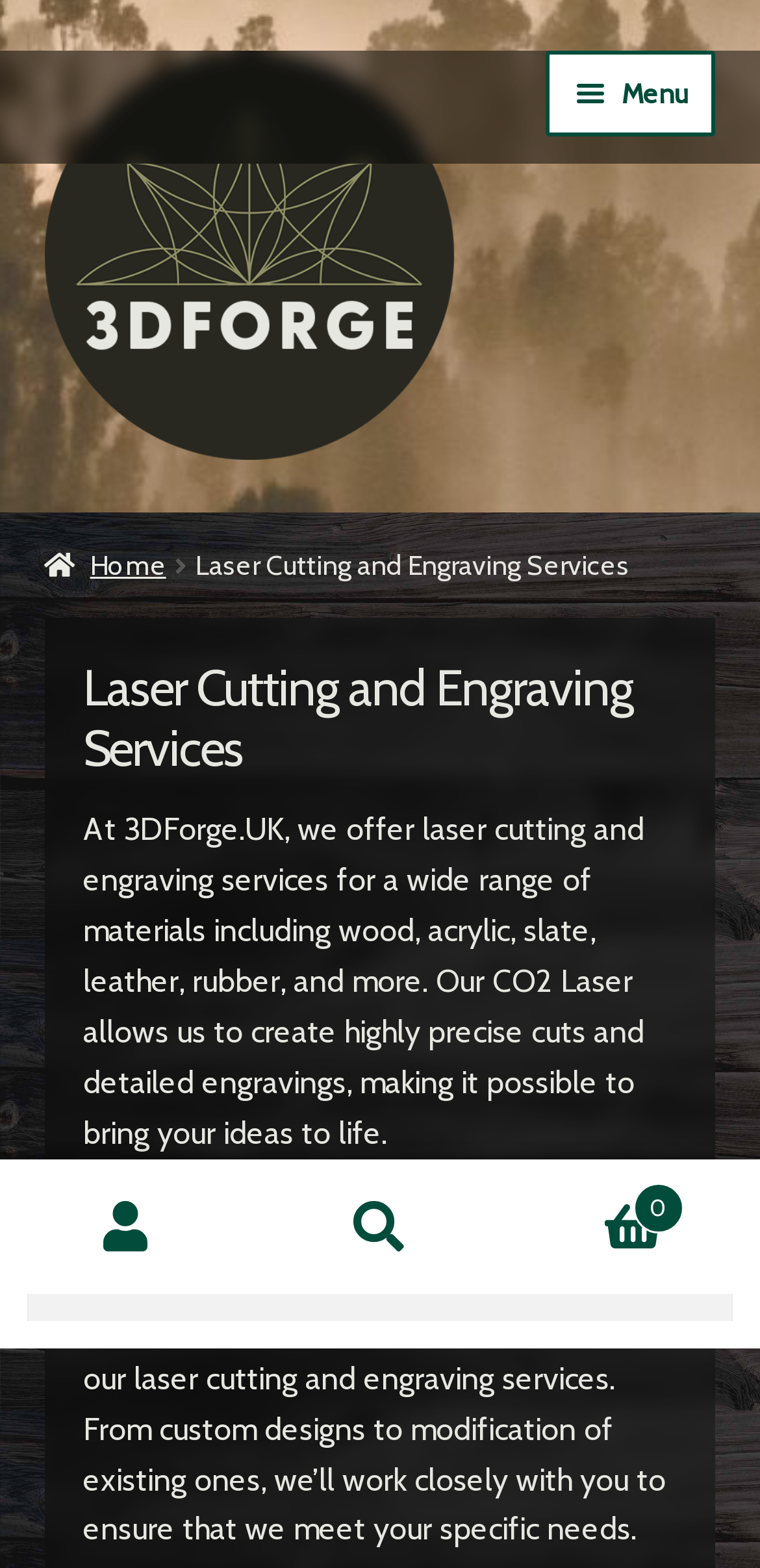Locate the bounding box coordinates of the element's region that should be clicked to carry out the following instruction: "View my account". The coordinates need to be four float numbers between 0 and 1, i.e., [left, top, right, bottom].

[0.0, 0.741, 0.333, 0.825]